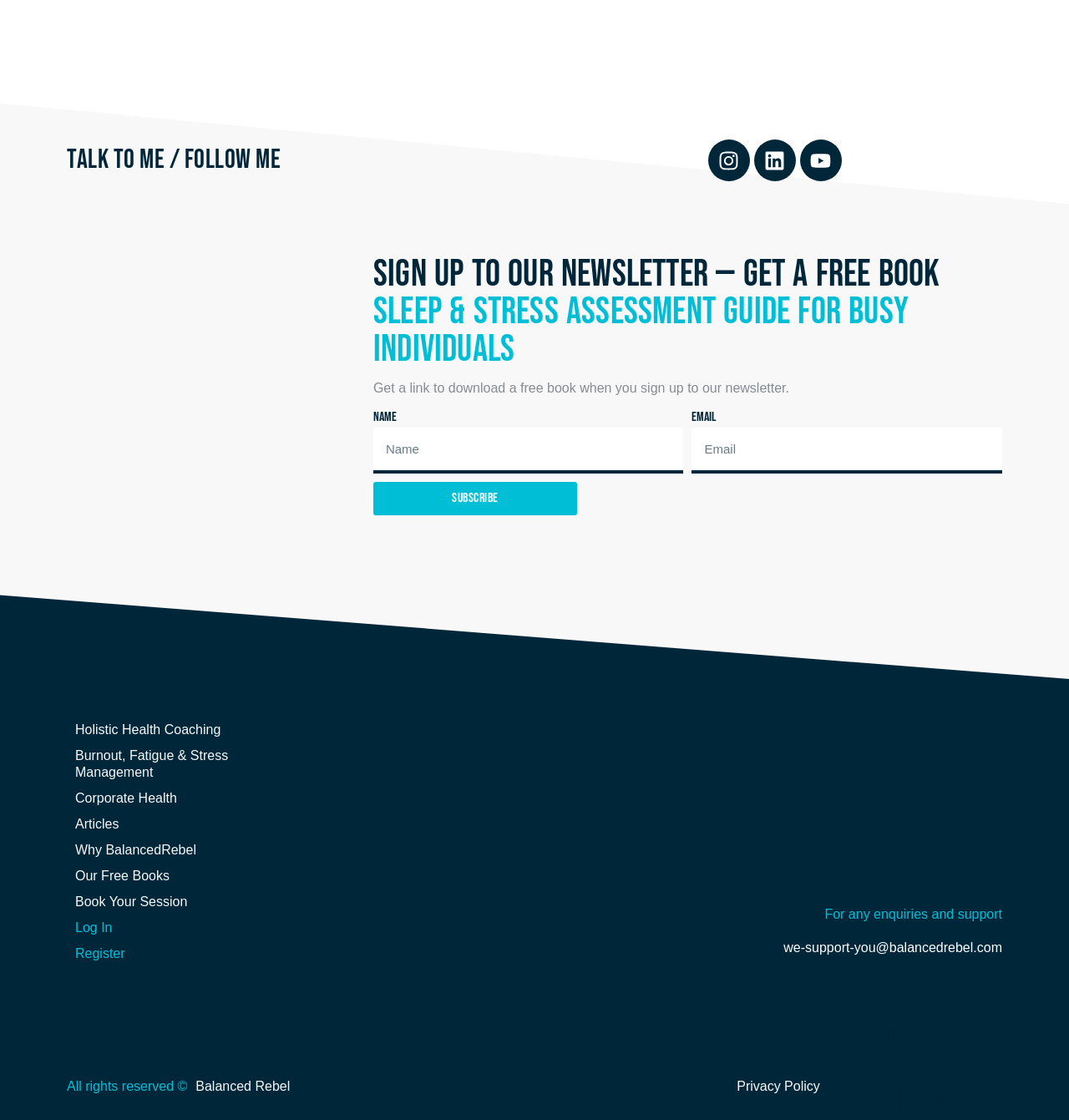Identify the bounding box for the described UI element. Provide the coordinates in (top-left x, top-left y, bottom-right x, bottom-right y) format with values ranging from 0 to 1: Burnout, Fatigue & Stress Management

[0.055, 0.803, 0.246, 0.84]